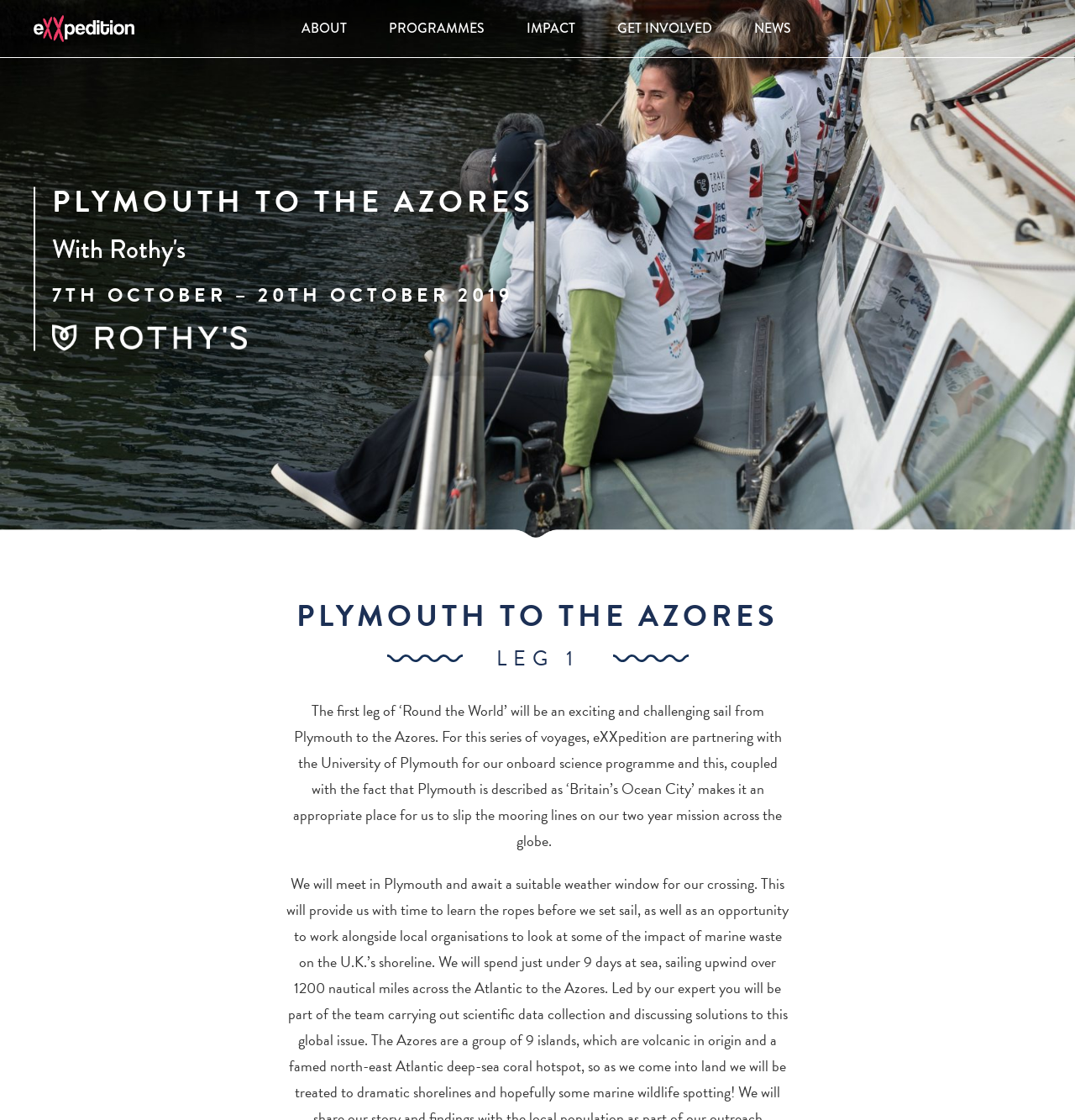Extract the primary header of the webpage and generate its text.

PLYMOUTH TO THE AZORES